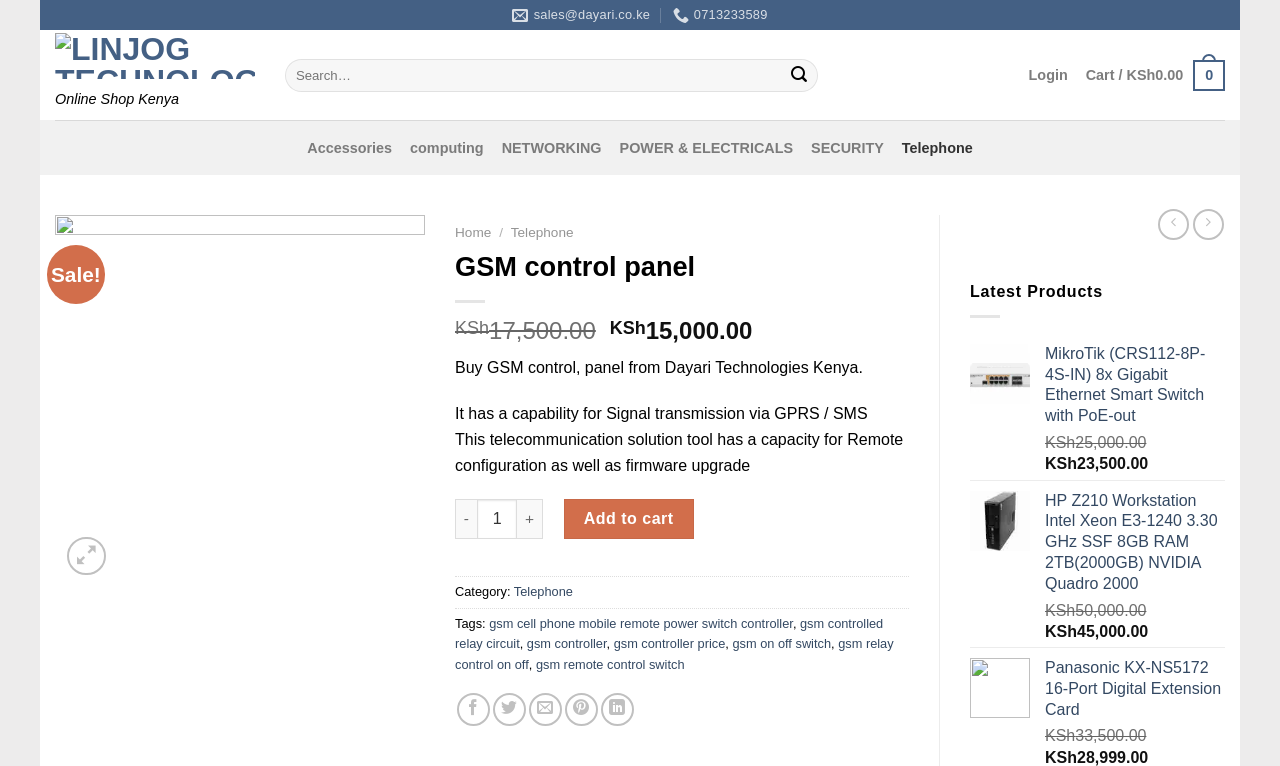How many Gigabit Ethernet ports does the MikroTik CRS112-8P-4S-IN have?
Examine the image closely and answer the question with as much detail as possible.

The number of Gigabit Ethernet ports of the MikroTik CRS112-8P-4S-IN can be found in the product name, which is 'MikroTik (CRS112-8P-4S-IN) 8x Gigabit Ethernet Smart Switch with PoE-out'.